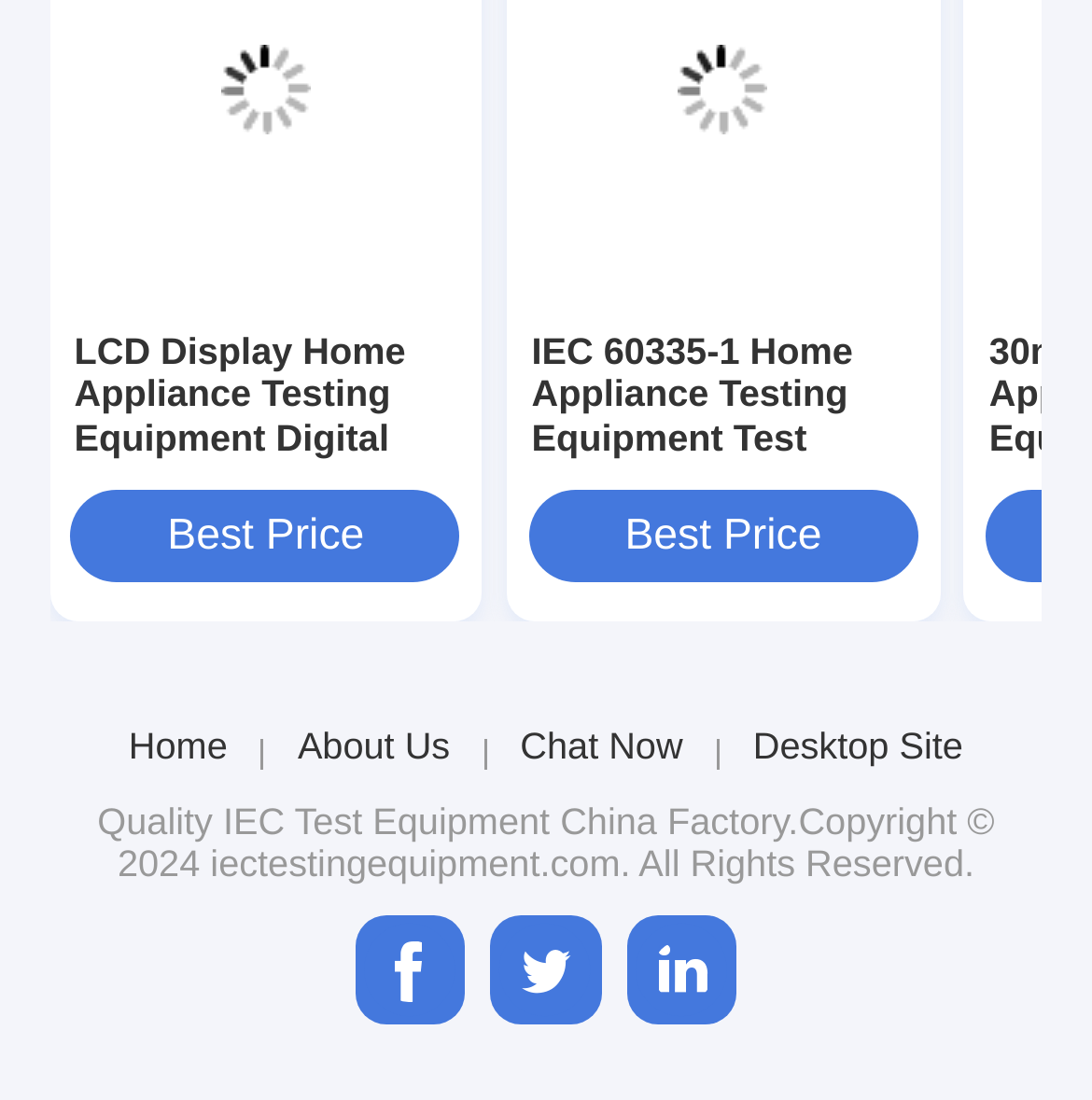Locate the bounding box coordinates of the region to be clicked to comply with the following instruction: "Chat with the customer support". The coordinates must be four float numbers between 0 and 1, in the form [left, top, right, bottom].

[0.476, 0.66, 0.625, 0.699]